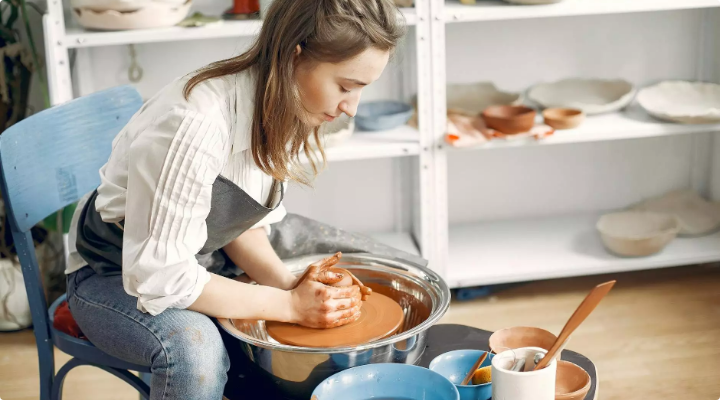What is the woman doing?
Carefully examine the image and provide a detailed answer to the question.

The woman is deeply focused on her craft, shaping a piece of clay on a potter's wheel, which indicates that she is in the process of creating a new pottery piece and is fully engaged in the activity.